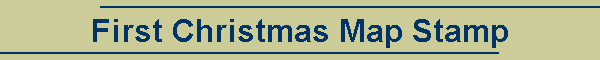What is the color of the text on the stamp?
Refer to the image and respond with a one-word or short-phrase answer.

Dark blue